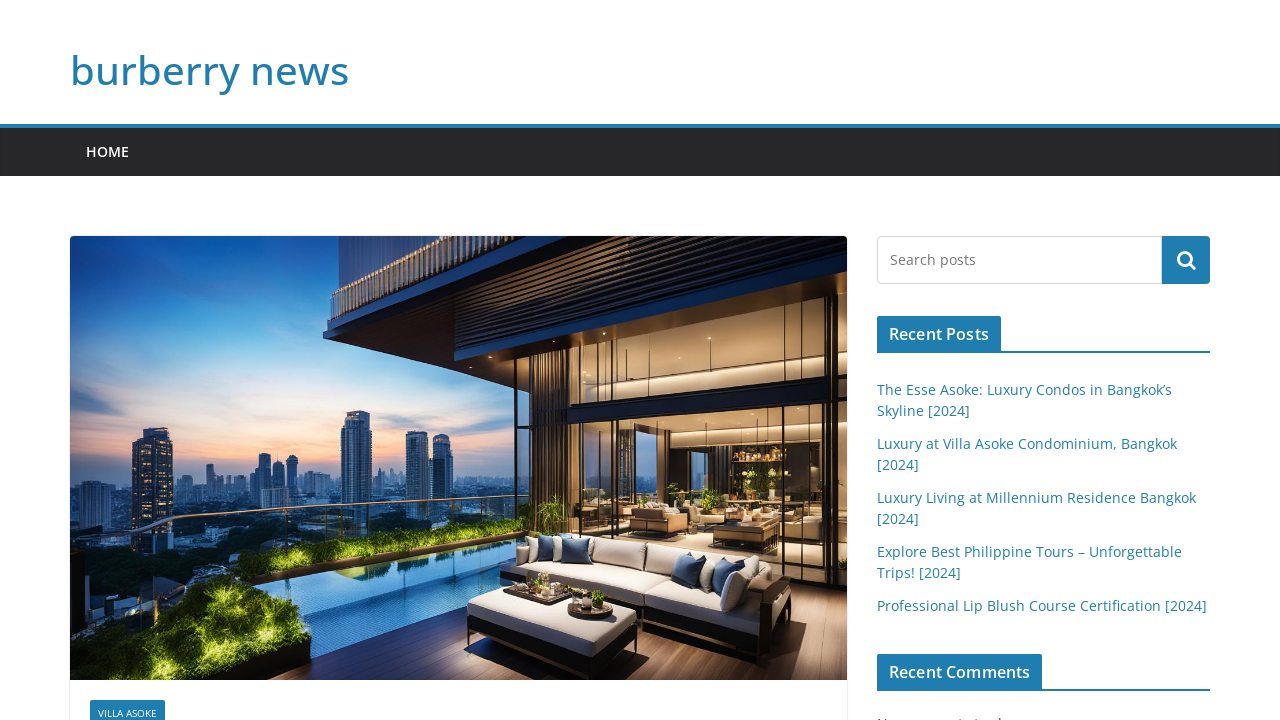Identify the bounding box coordinates for the region of the element that should be clicked to carry out the instruction: "Explore Recent Posts". The bounding box coordinates should be four float numbers between 0 and 1, i.e., [left, top, right, bottom].

[0.685, 0.439, 0.782, 0.488]